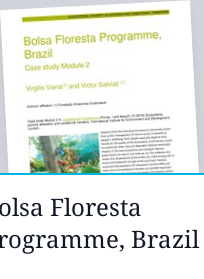What is the purpose of the Bolsa Floresta initiative? Observe the screenshot and provide a one-word or short phrase answer.

Poverty reduction and environmental sustainability